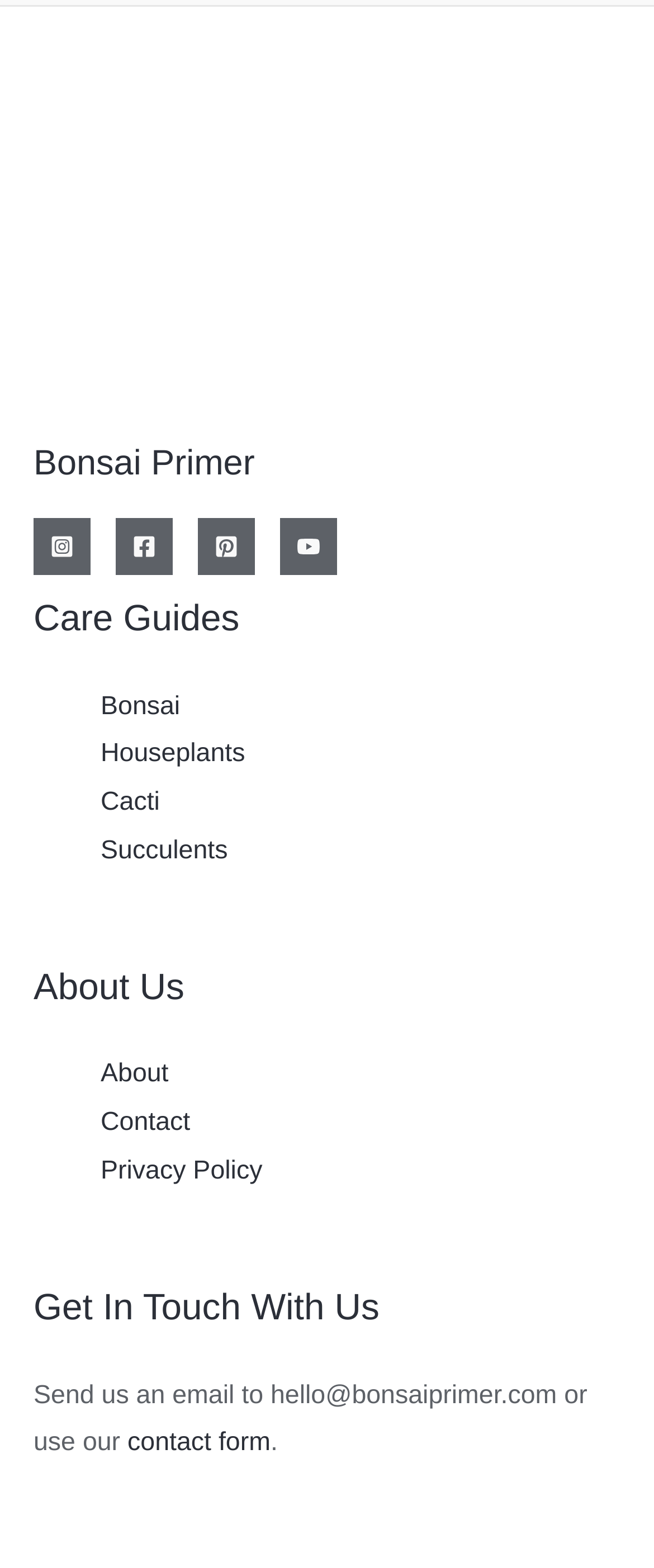Show the bounding box coordinates for the HTML element described as: "Houseplants".

[0.154, 0.472, 0.375, 0.49]